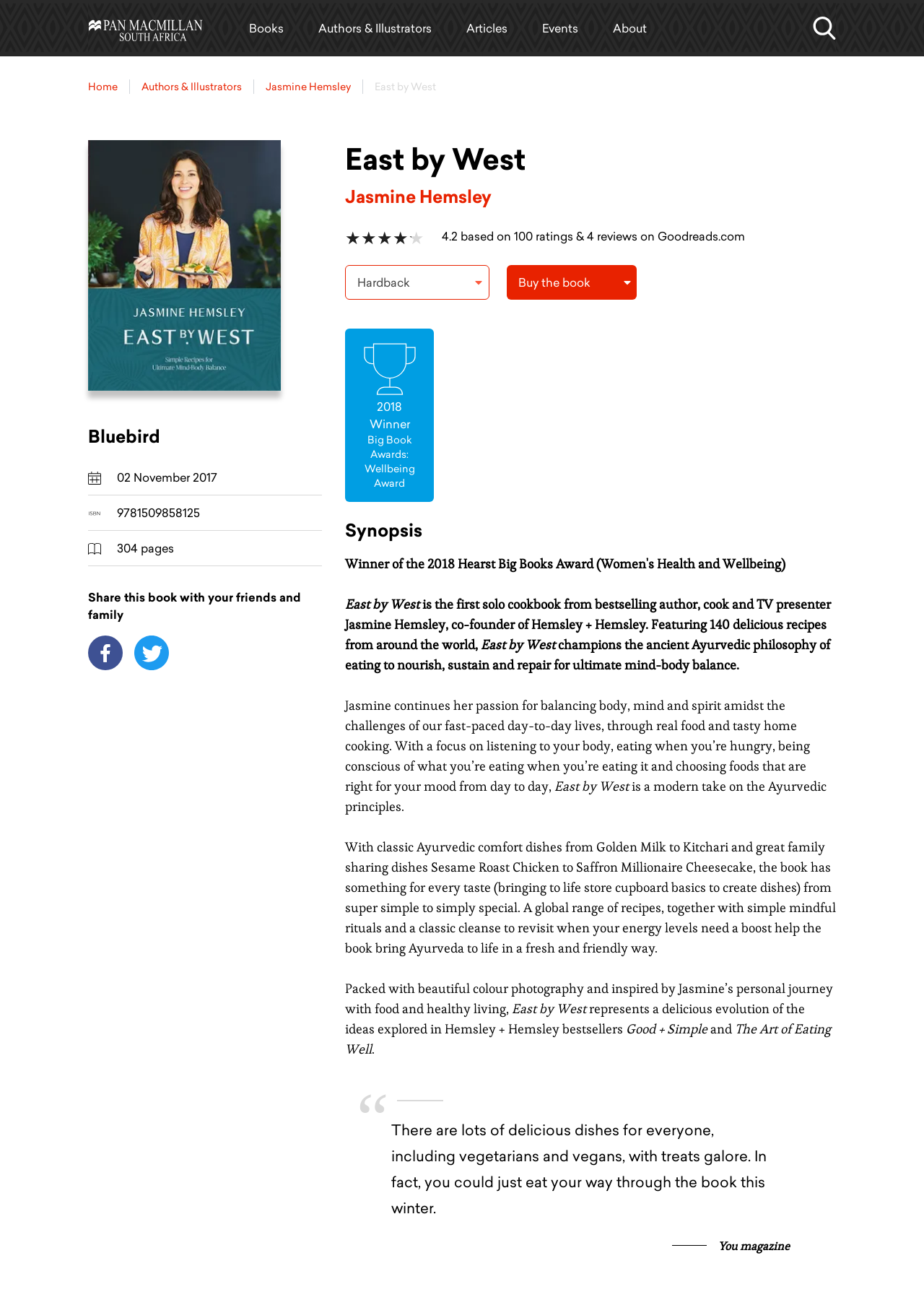Locate the coordinates of the bounding box for the clickable region that fulfills this instruction: "View the book cover of 'East by West'".

[0.095, 0.108, 0.304, 0.302]